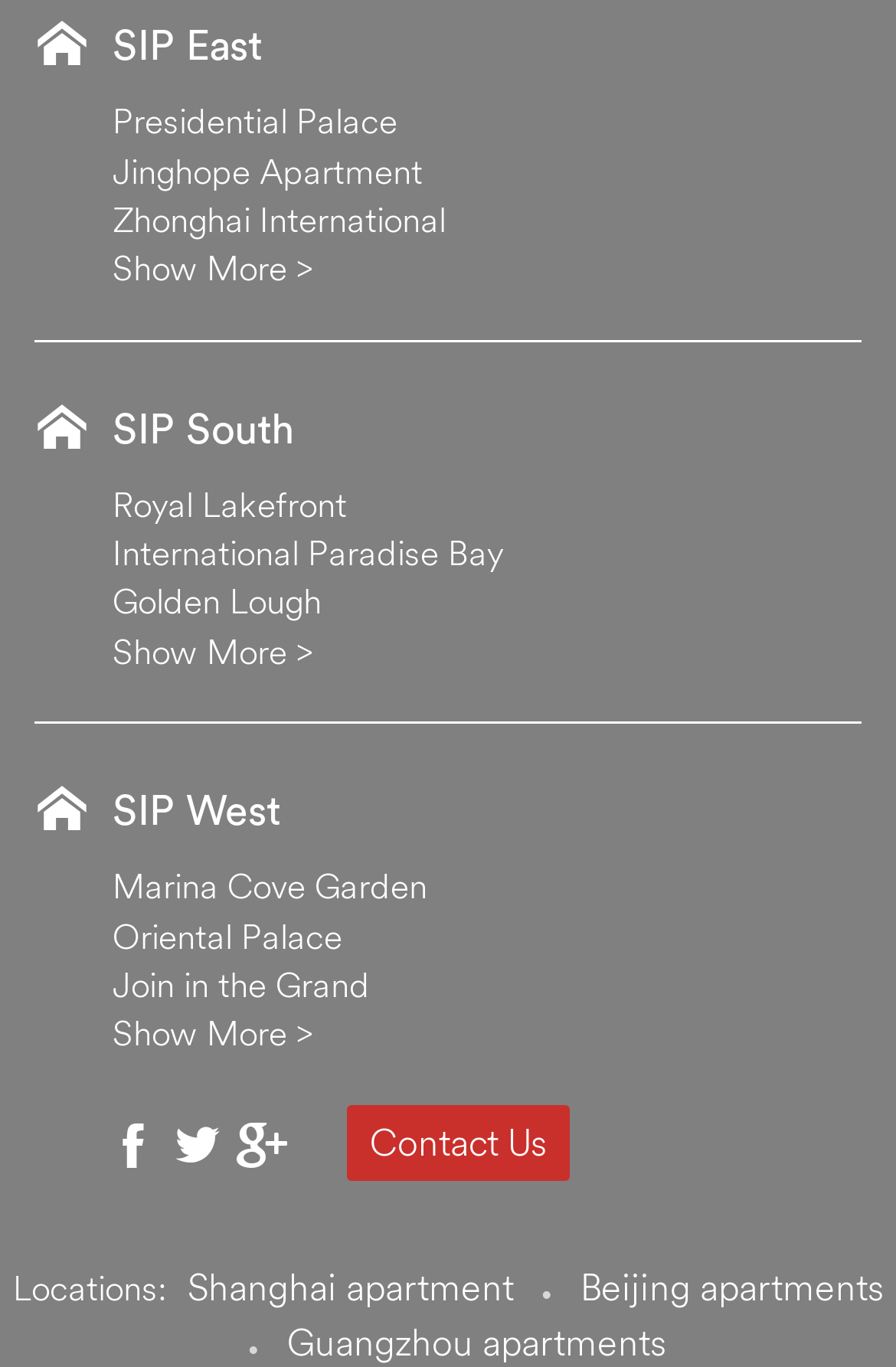Locate the UI element described by Louis Jones and provide its bounding box coordinates. Use the format (top-left x, top-left y, bottom-right x, bottom-right y) with all values as floating point numbers between 0 and 1.

None